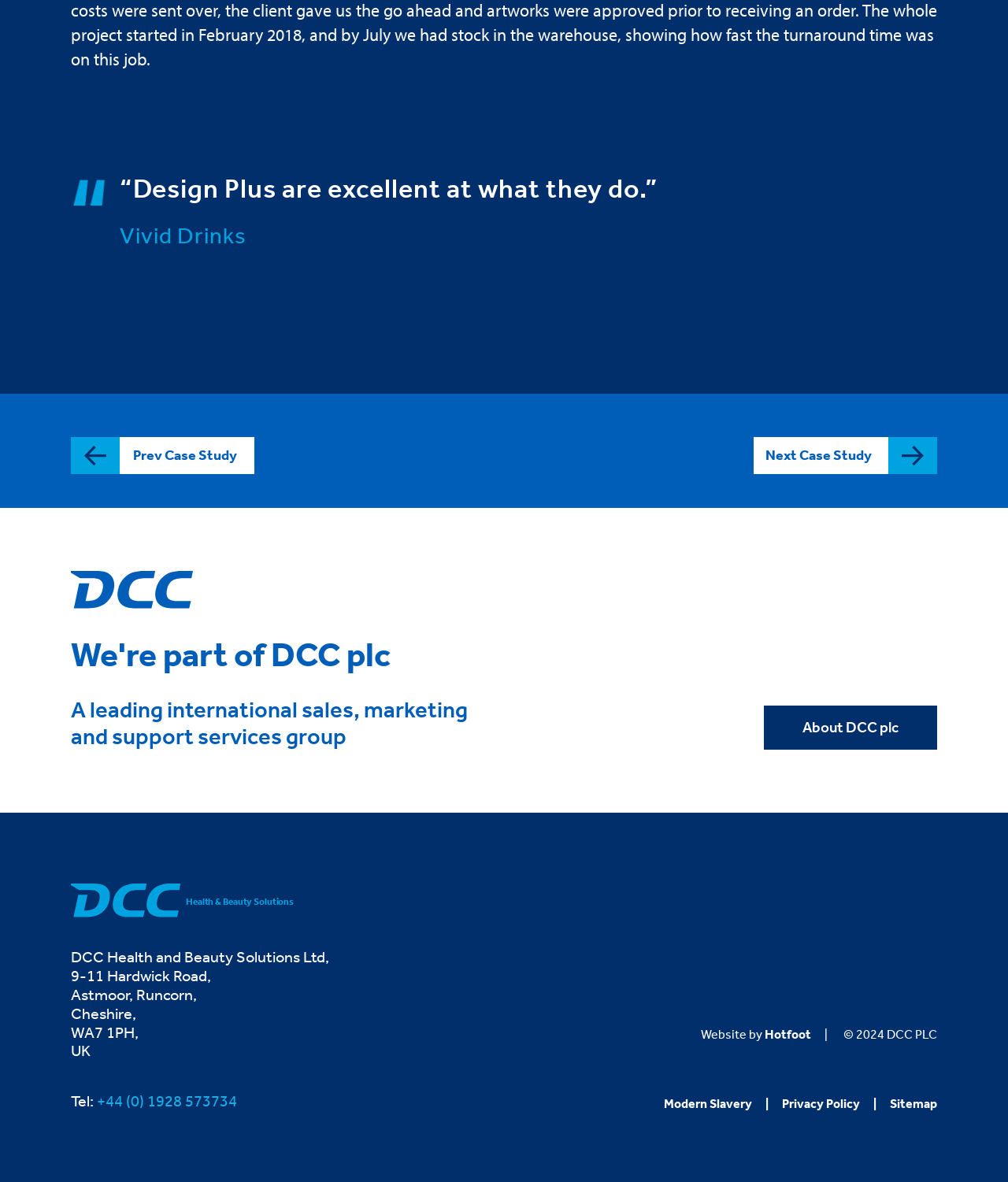Locate the bounding box coordinates of the clickable area needed to fulfill the instruction: "Visit the 'About DCC plc' page".

[0.758, 0.597, 0.93, 0.634]